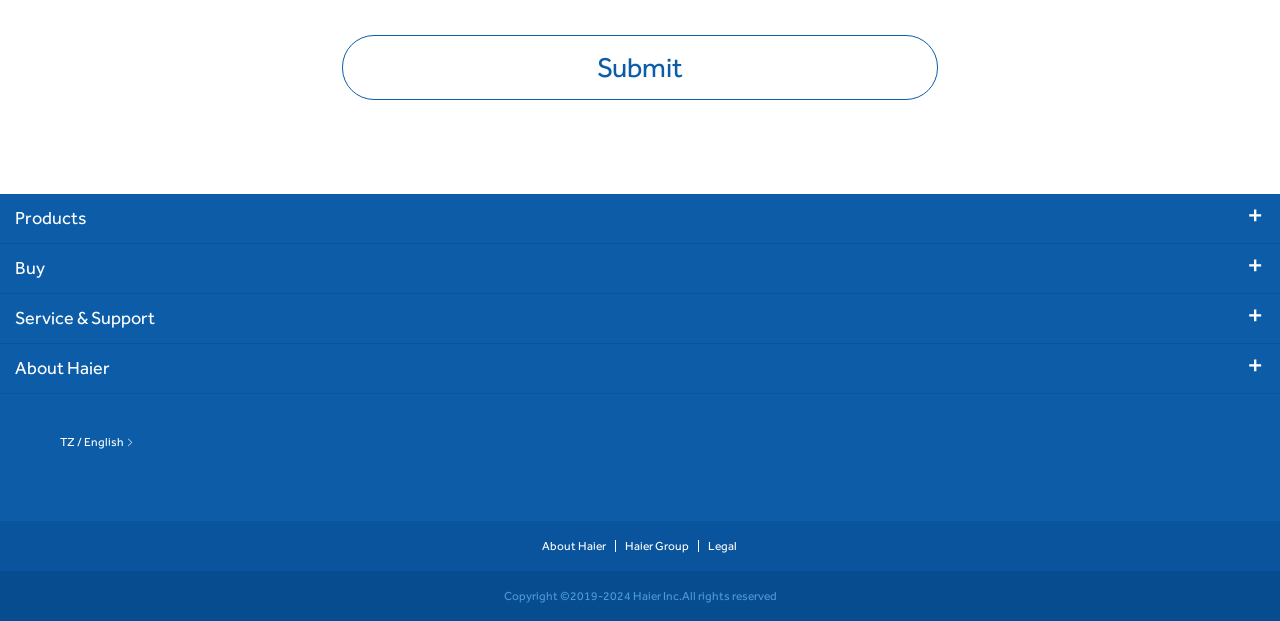Provide your answer in a single word or phrase: 
How many '+' symbols are on the webpage?

2